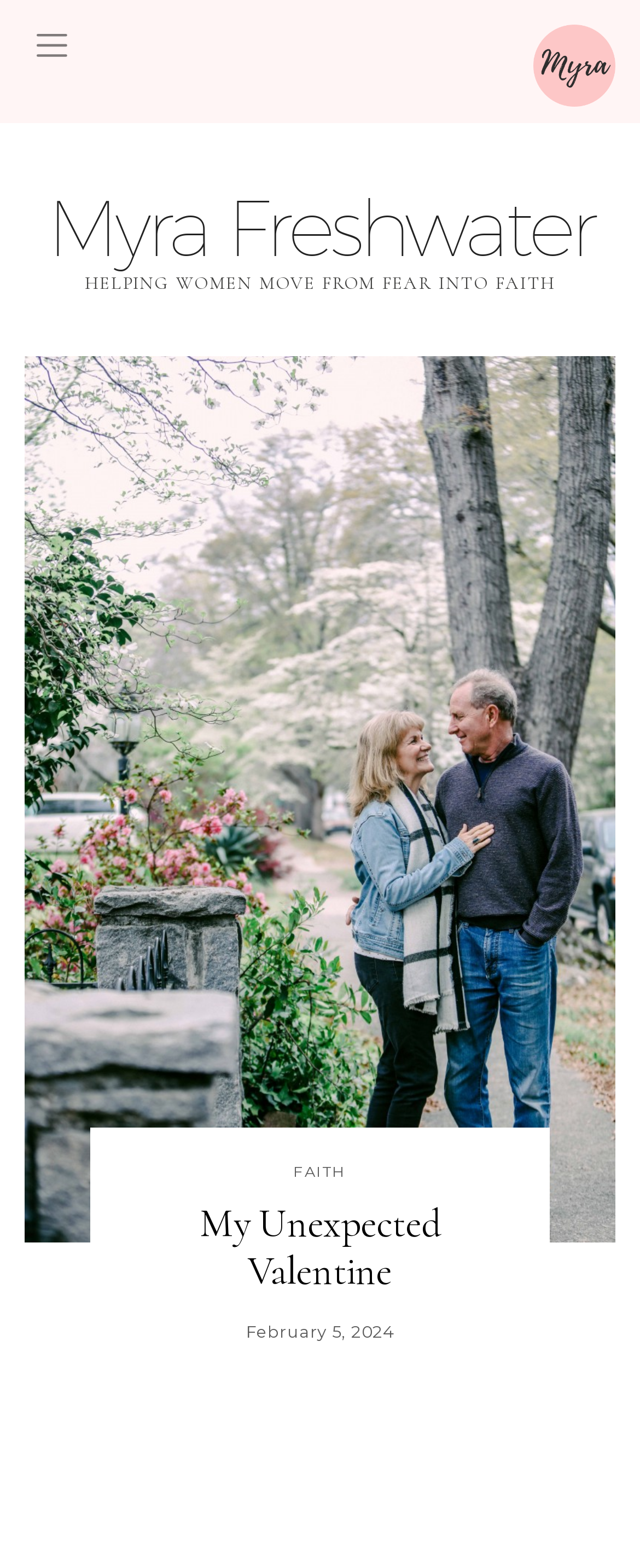What is the theme of the webpage?
With the help of the image, please provide a detailed response to the question.

I inferred the theme of the webpage by looking at the prominent text elements, such as the static text 'HELPING WOMEN MOVE FROM FEAR INTO FAITH' and the link 'FAITH', which suggests that the webpage is related to faith.